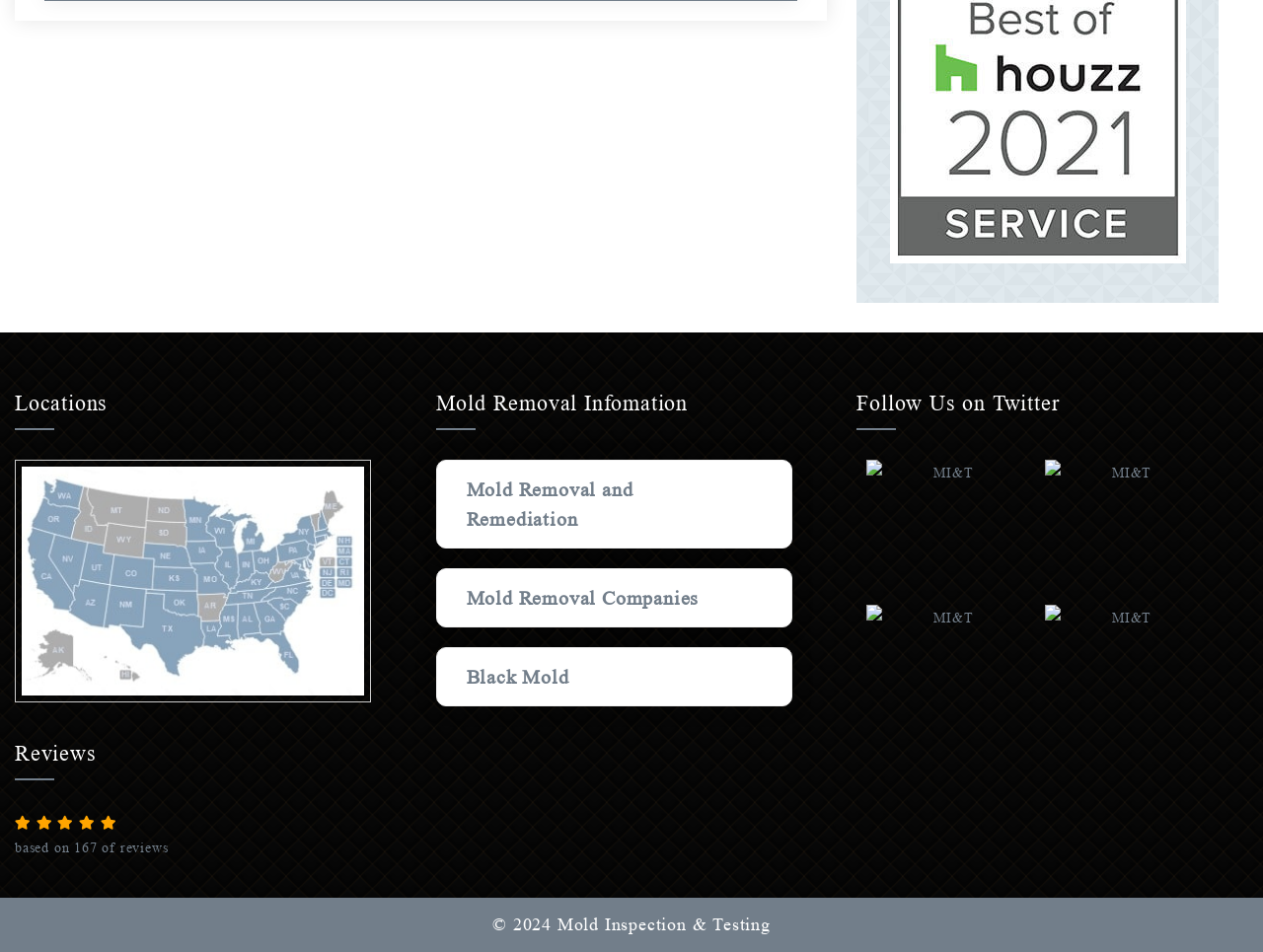Please determine the bounding box coordinates of the element to click on in order to accomplish the following task: "Check Reviews". Ensure the coordinates are four float numbers ranging from 0 to 1, i.e., [left, top, right, bottom].

[0.012, 0.857, 0.092, 0.872]